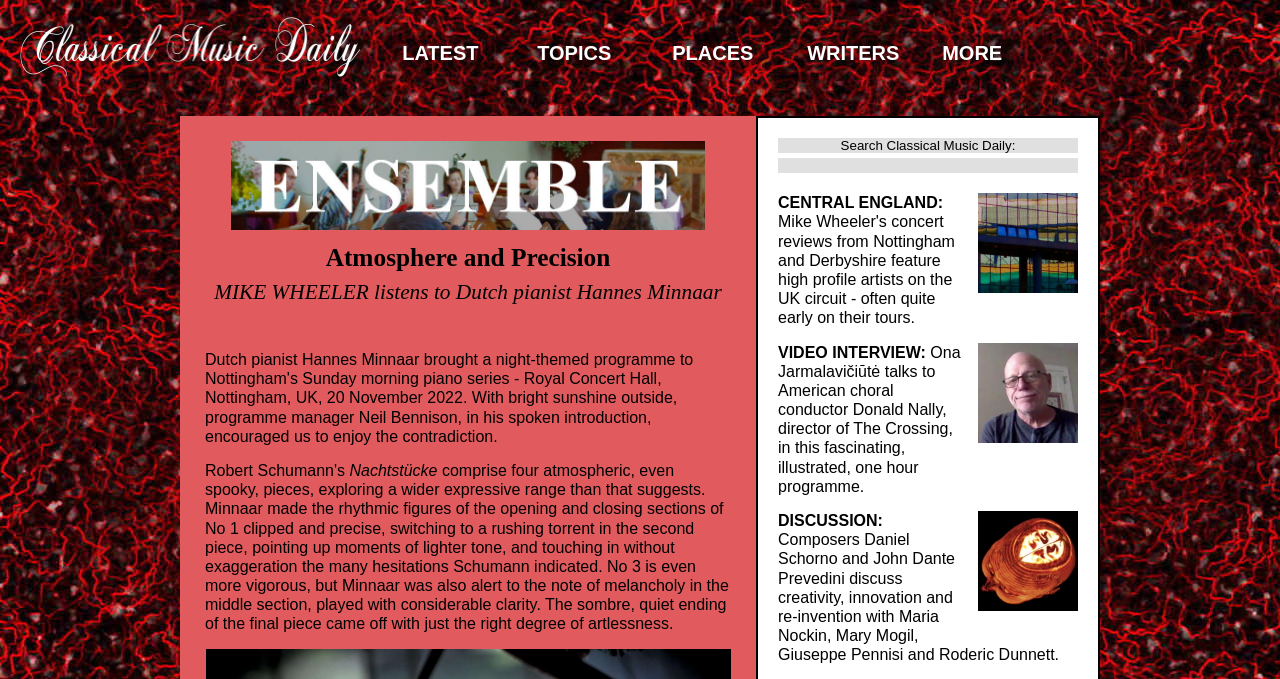Pinpoint the bounding box coordinates of the area that must be clicked to complete this instruction: "Click on the 'LATEST' link".

[0.297, 0.052, 0.402, 0.105]